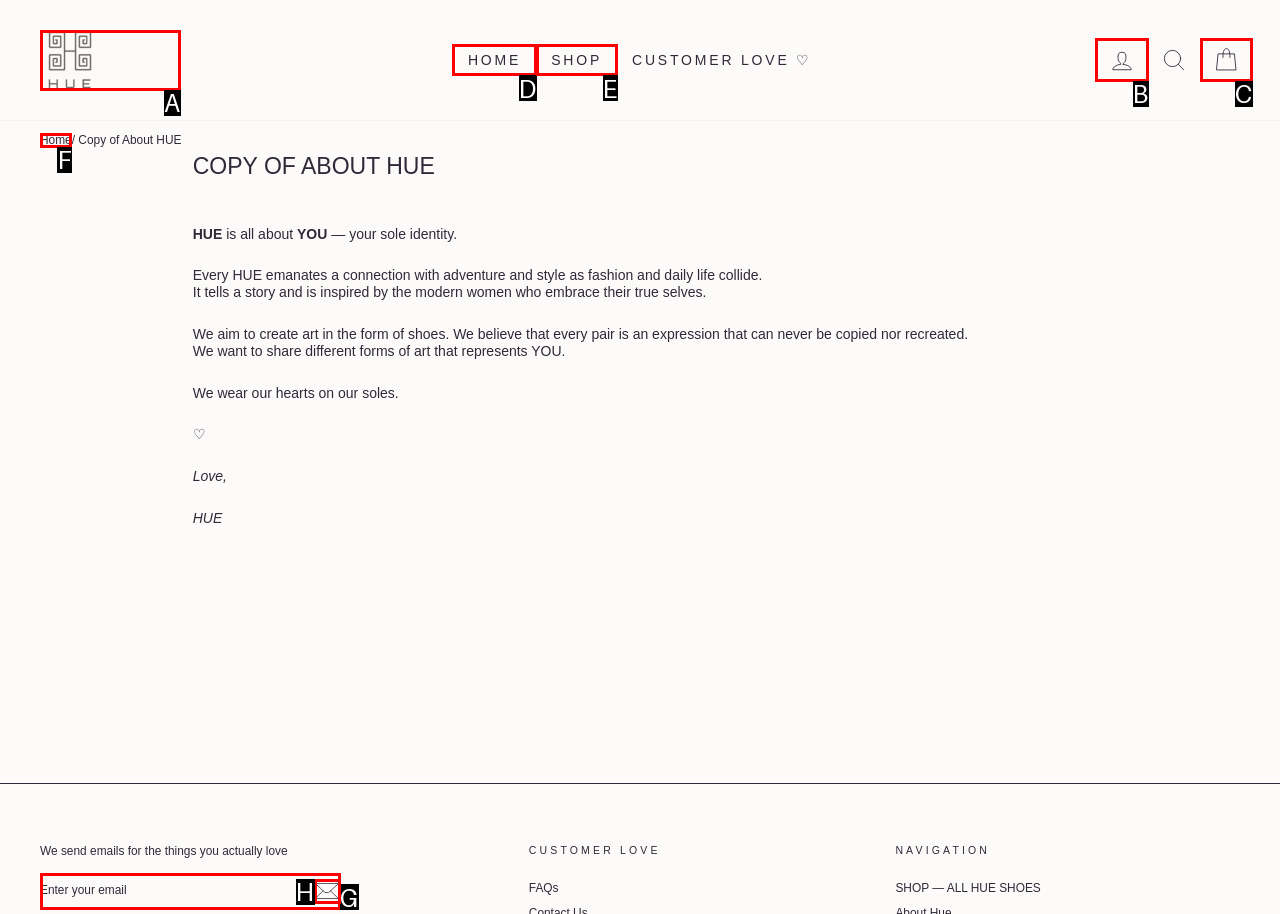Select the letter of the element you need to click to complete this task: Click on the Teaching link
Answer using the letter from the specified choices.

None